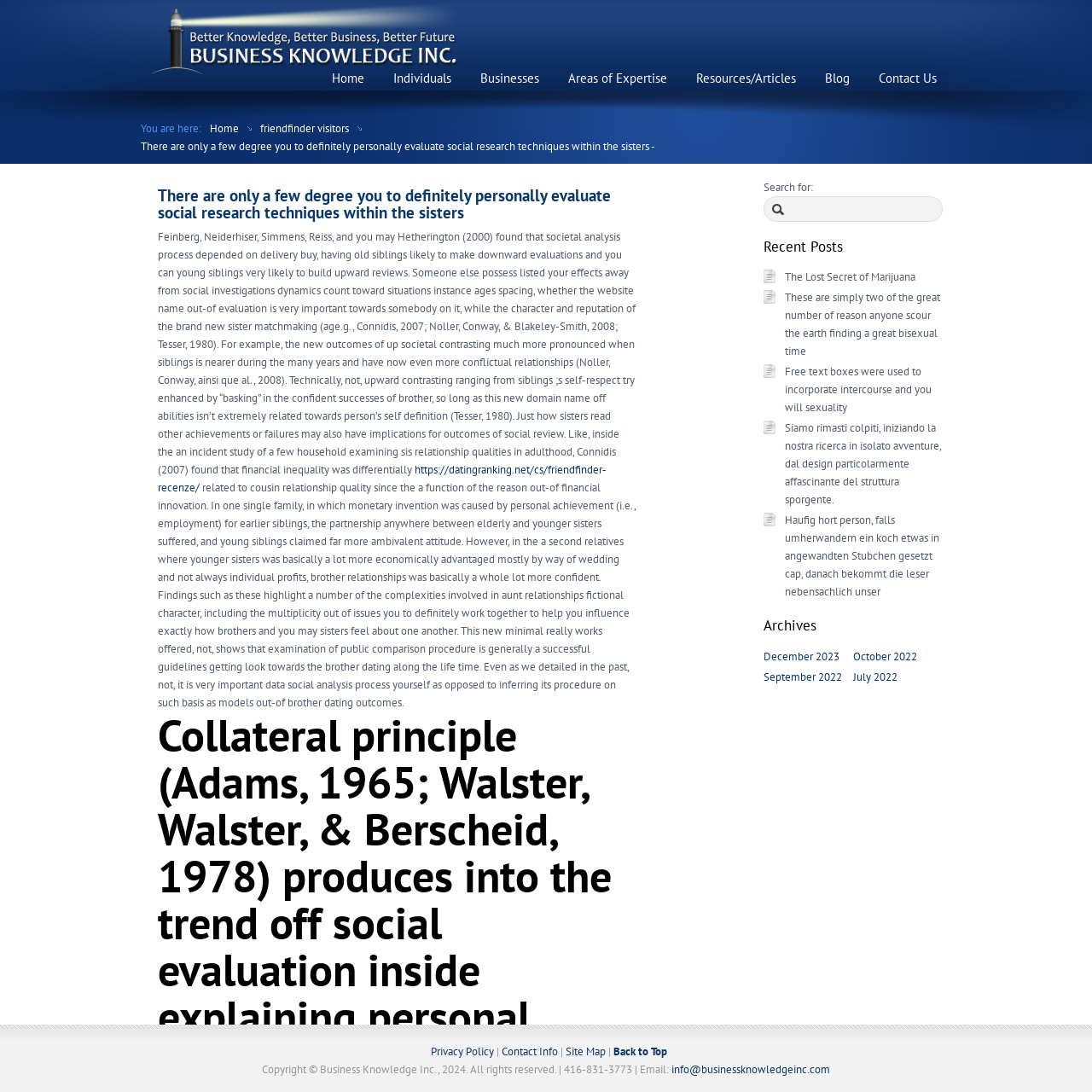Provide a thorough description of this webpage.

The webpage is about Business Knowledge Inc., a company that provides information and resources on social research techniques and their applications. 

At the top of the page, there is a navigation menu with seven links: Home, Individuals, Businesses, Areas of Expertise, Resources/Articles, Blog, and Contact Us. Below the navigation menu, there is a breadcrumb trail indicating the current page location, with links to Home and a specific page about social research techniques.

The main content of the page is a lengthy article discussing social research techniques, specifically how siblings evaluate each other and the factors that influence their relationships. The article cites several studies and provides examples of how social comparison processes can affect sibling relationships. There is also a link to a related article about friendfinder visitors.

On the right side of the page, there is a search box with a label "Search for:" and a complementary section with three headings: Recent Posts, Archives, and a section with links to recent posts, archives, and other resources. The Recent Posts section lists five links to articles with titles such as "The Lost Secret of Marijuana" and "Free text boxes were used to incorporate sex and sexuality." The Archives section lists four links to monthly archives, from December 2023 to July 2022.

At the bottom of the page, there is a footer section with links to Privacy Policy, Contact Info, Site Map, and Back to Top, as well as a copyright notice with the company's contact information.